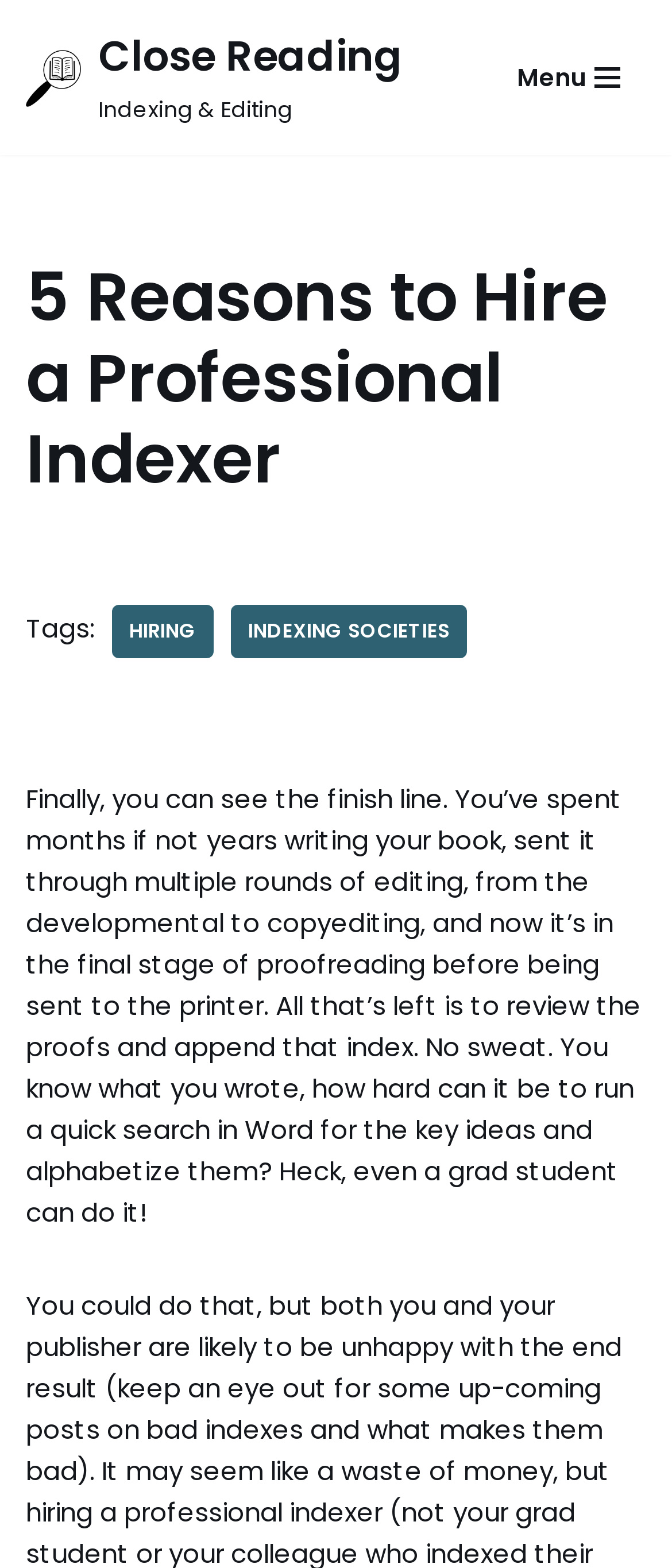What is the relationship between the author and the book?
Please provide a comprehensive answer based on the information in the image.

Based on the webpage content, it is clear that the author is the writer of the book, as they mention 'You've spent months if not years writing your book'.